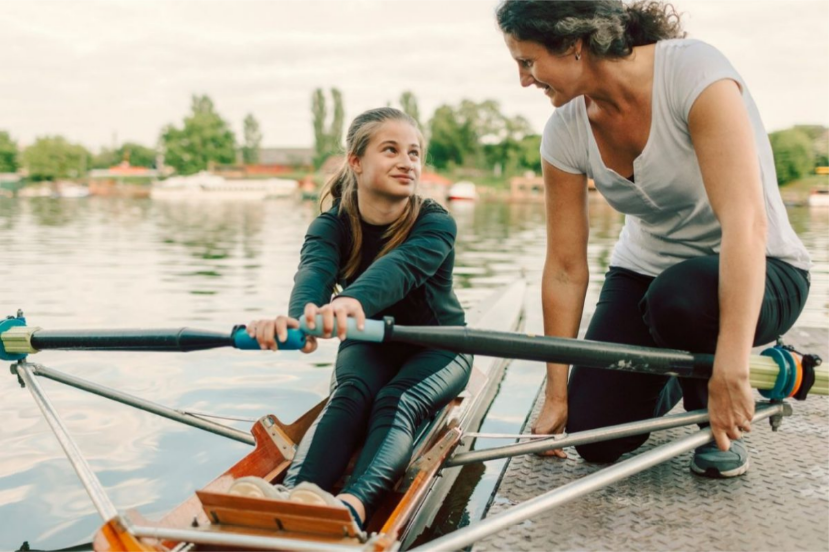What is the woman's expression?
Utilize the information in the image to give a detailed answer to the question.

The woman in the image is smiling, which indicates that she is happy and supportive of the girl, providing guidance or encouragement in the context of rowing, as described in the caption.